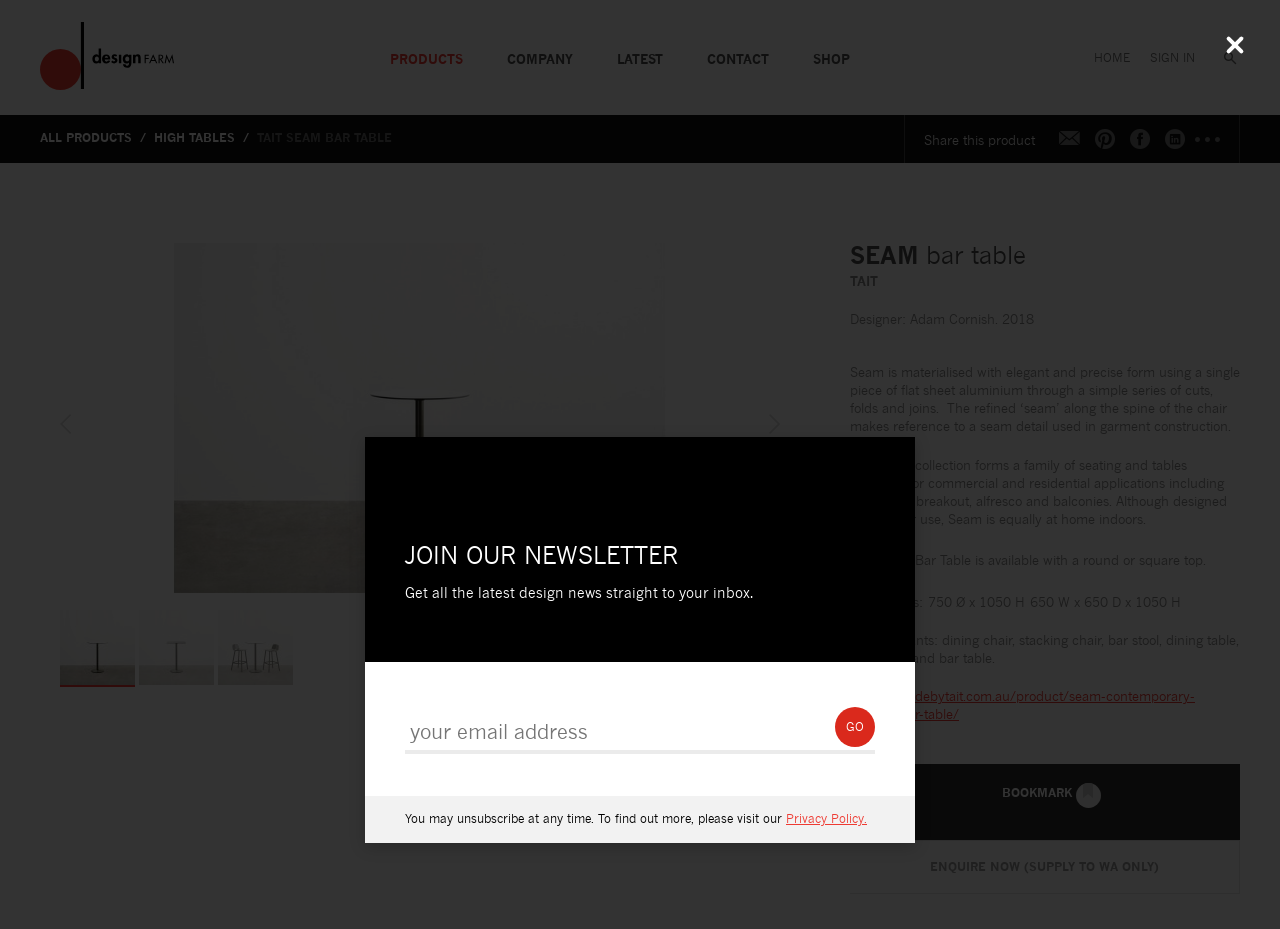What is the newsletter subscription for?
Using the image, respond with a single word or phrase.

Design news